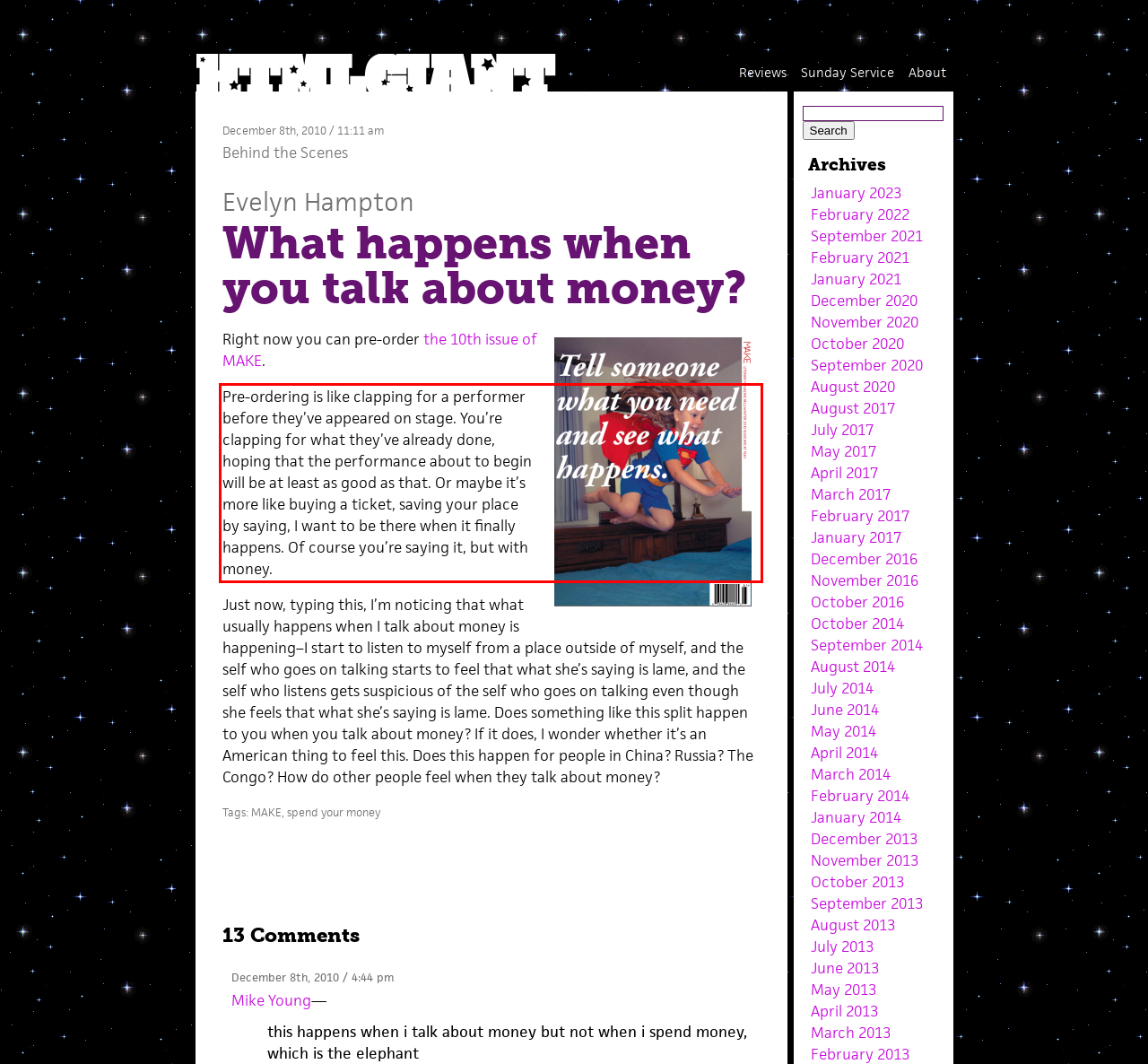Please recognize and transcribe the text located inside the red bounding box in the webpage image.

Pre-ordering is like clapping for a performer before they’ve appeared on stage. You’re clapping for what they’ve already done, hoping that the performance about to begin will be at least as good as that. Or maybe it’s more like buying a ticket, saving your place by saying, I want to be there when it finally happens. Of course you’re saying it, but with money.